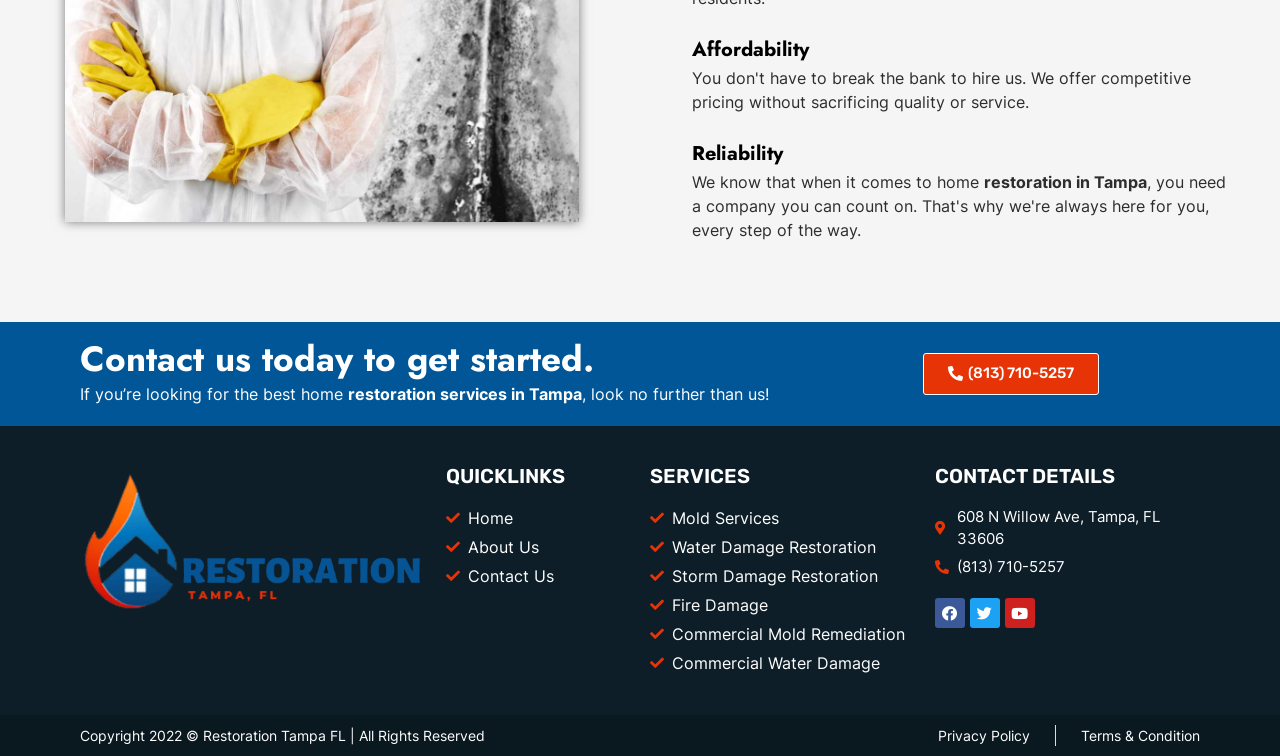Specify the bounding box coordinates of the element's area that should be clicked to execute the given instruction: "Go to the 'About Us' page". The coordinates should be four float numbers between 0 and 1, i.e., [left, top, right, bottom].

[0.348, 0.707, 0.492, 0.739]